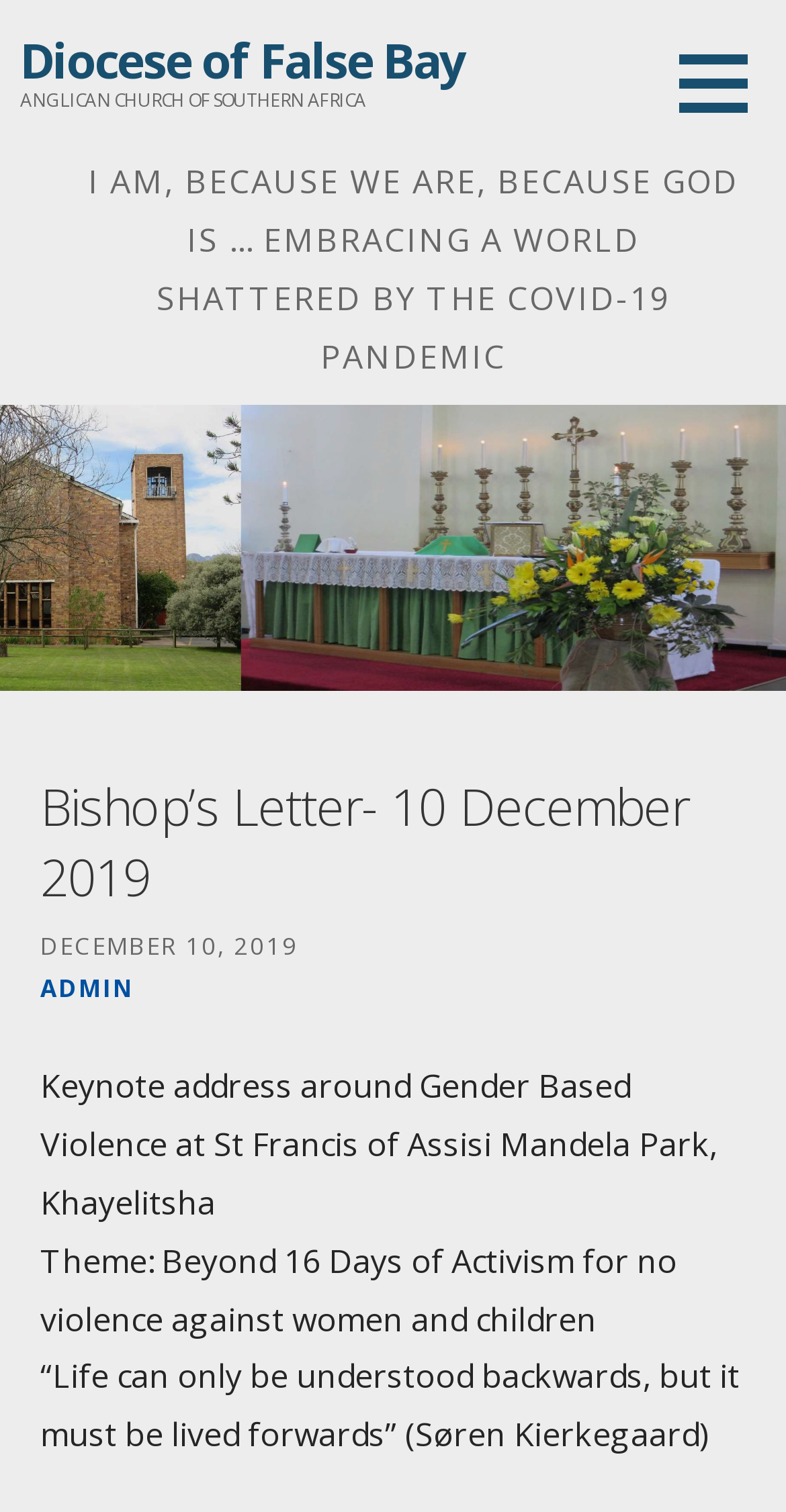Provide your answer to the question using just one word or phrase: What is the name of the church?

Anglican Church of Southern Africa